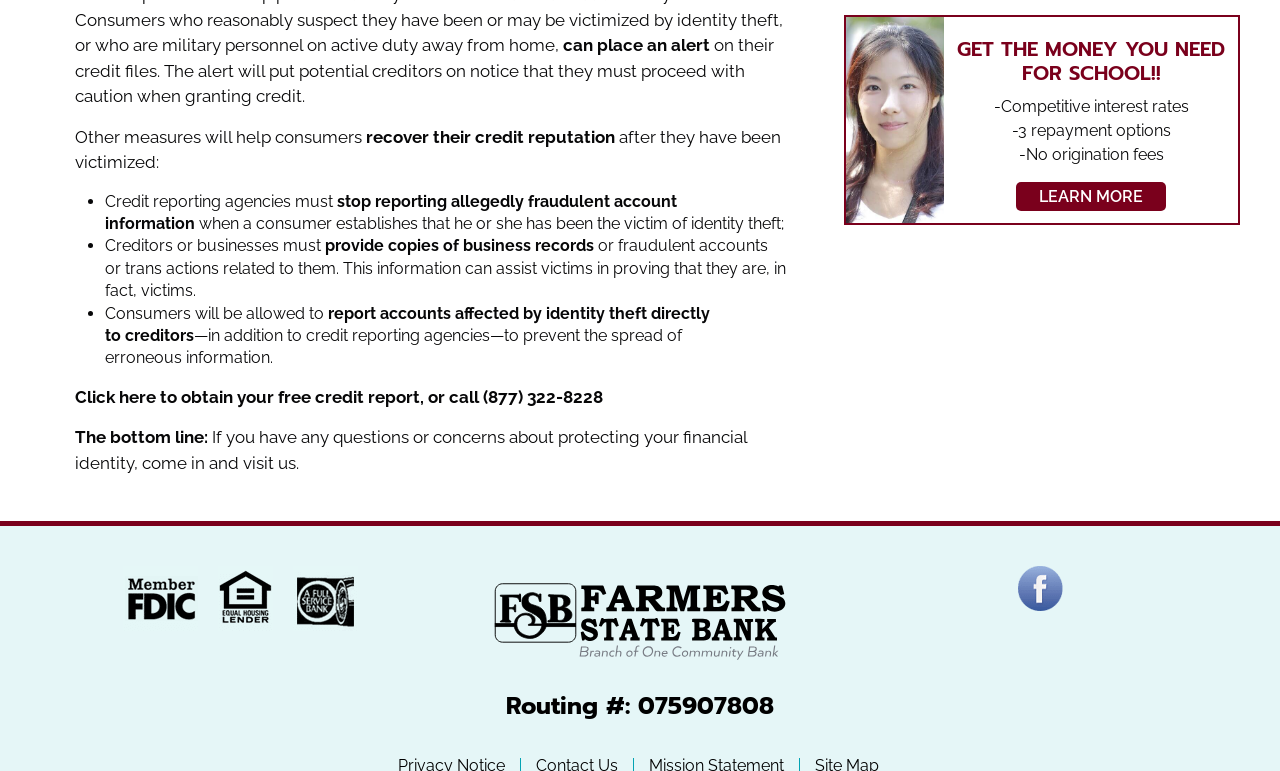What is the name of the bank?
Provide a well-explained and detailed answer to the question.

The name of the bank is Farmers State Bank, which is also an image on the webpage, indicating that it is a full-service bank and an equal housing lender, and is a member of FDIC.